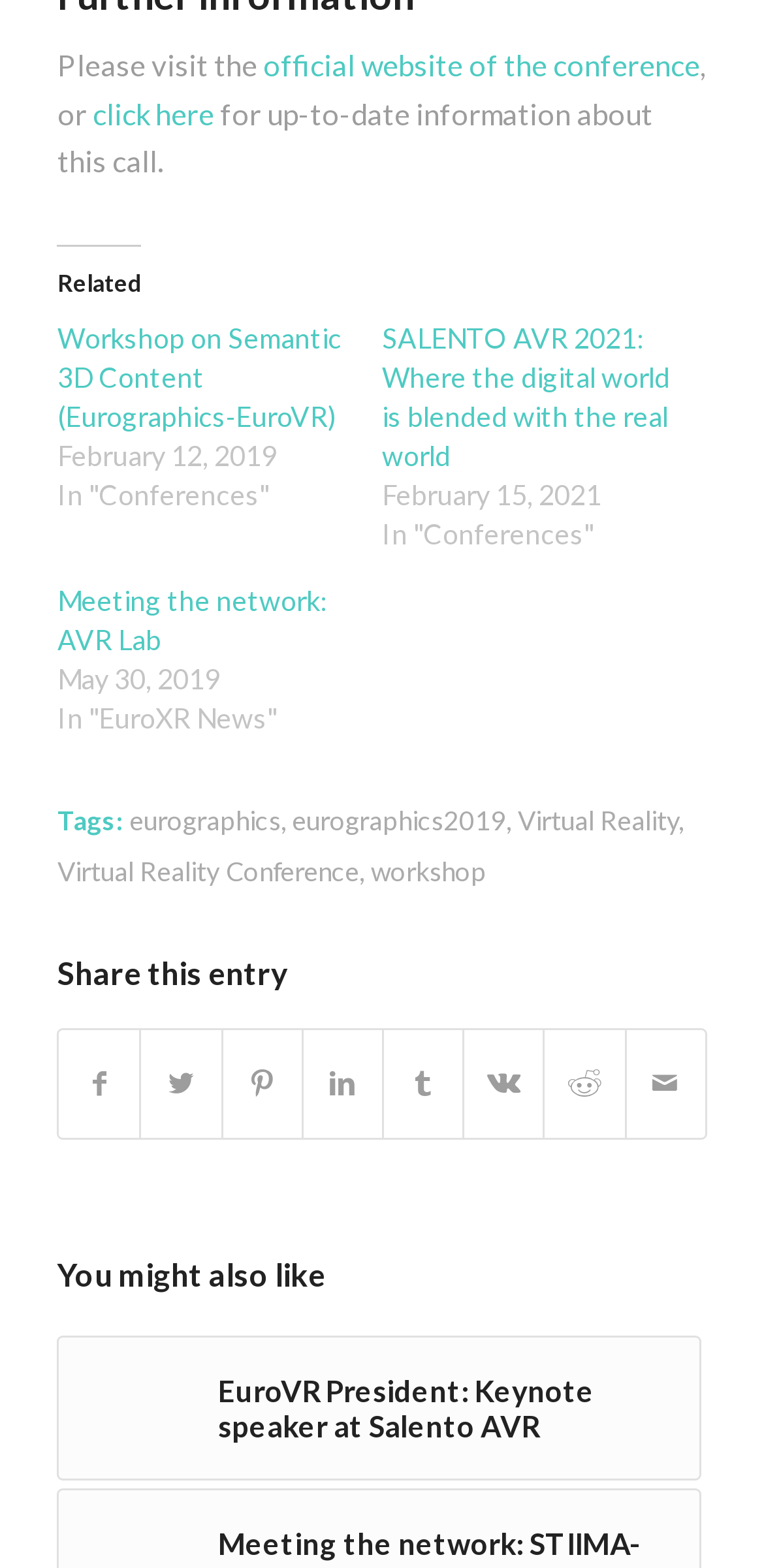What is the date of the Salento AVR 2021 conference?
Please give a detailed and thorough answer to the question, covering all relevant points.

The webpage contains a link 'SALENTO AVR 2021: Where the digital world is blended with the real world' with a corresponding date 'February 15, 2021', which indicates the date of the Salento AVR 2021 conference.